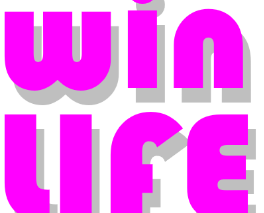Provide a comprehensive description of the image.

The image prominently features the text "WinLIFE" in a bold, vibrant pink color, conveying a sense of energy and innovation. This typography suggests a modern and impactful software solution tailored for assessing reliability and fatigue life, particularly in the automobile sector. The visual design is complemented by a shadow effect, enhancing the three-dimensionality of the text and drawing attention to the name. The context surrounding this image relates to the software's mission to simplify fatigue theory application, thereby streamlining the development process while ensuring user-friendly access to essential data and tools. This positions WinLIFE as a dynamic and indispensable resource for engineers tackling complex design challenges.